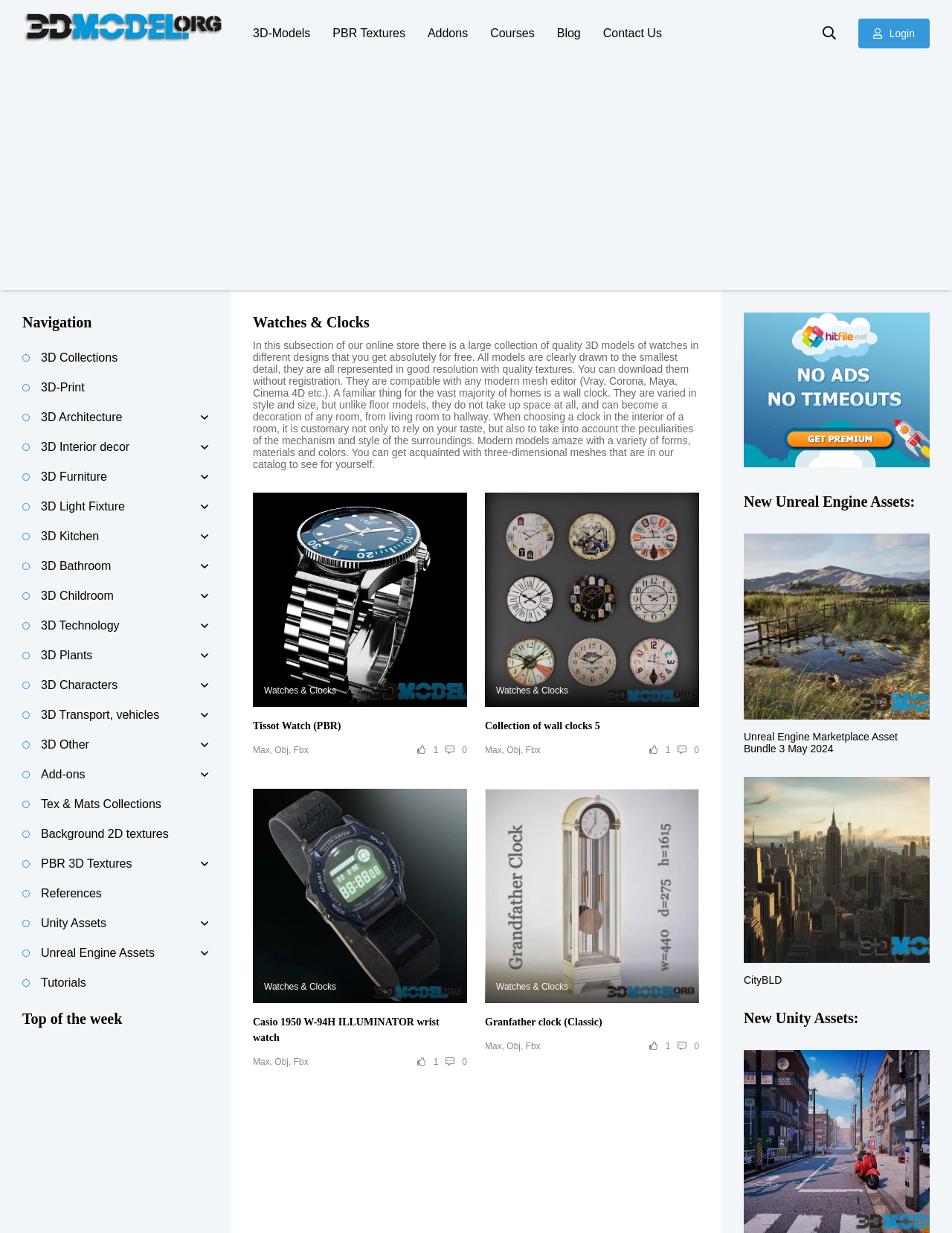Respond to the following query with just one word or a short phrase: 
What other categories of 3D models are available on this website?

3D Collections, 3D-Print, 3D Architecture, 3D Interior decor, 3D Furniture, 3D Light Fixture